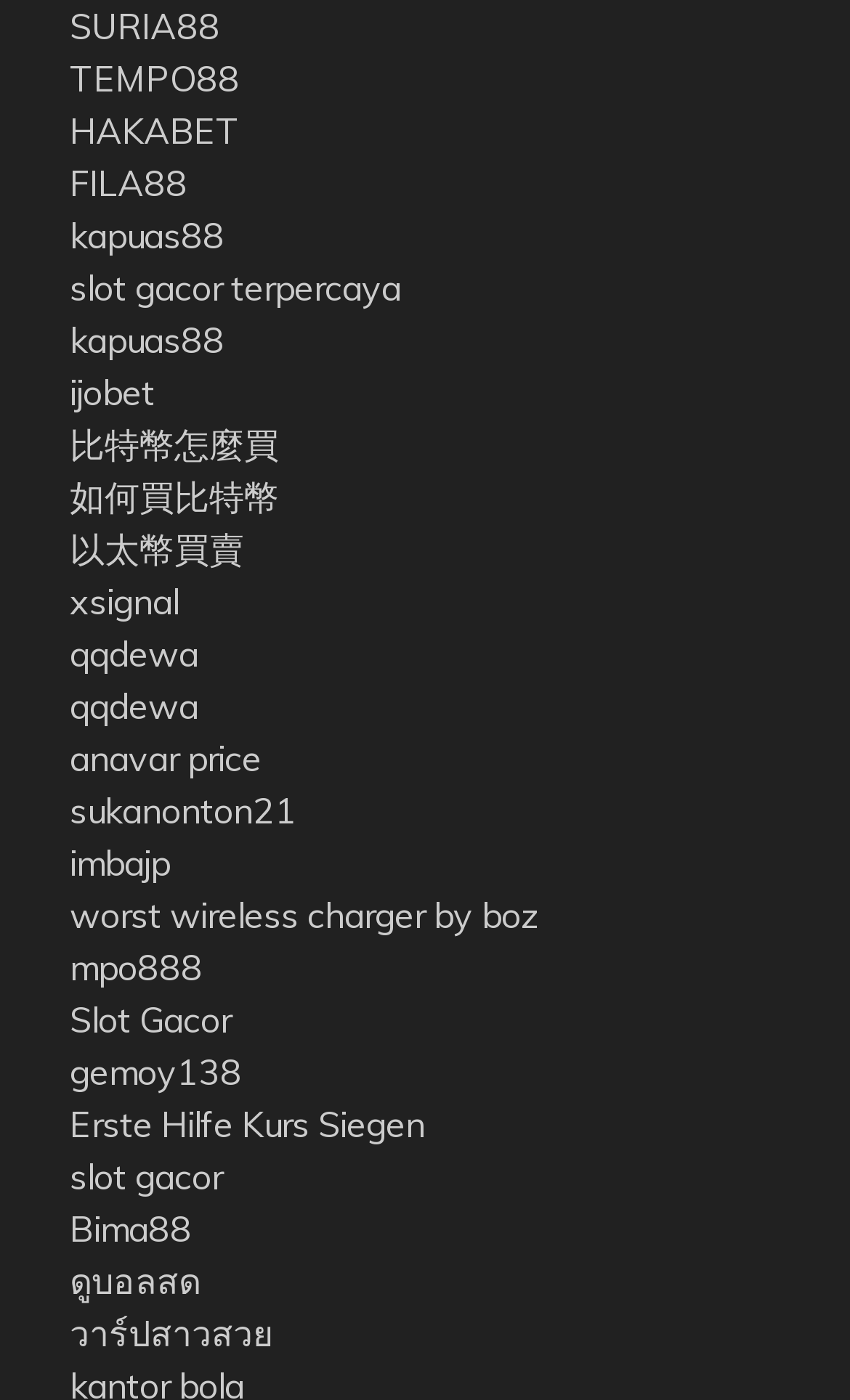Identify the bounding box coordinates of the area that should be clicked in order to complete the given instruction: "Click on SURIA88 link". The bounding box coordinates should be four float numbers between 0 and 1, i.e., [left, top, right, bottom].

[0.082, 0.003, 0.259, 0.034]